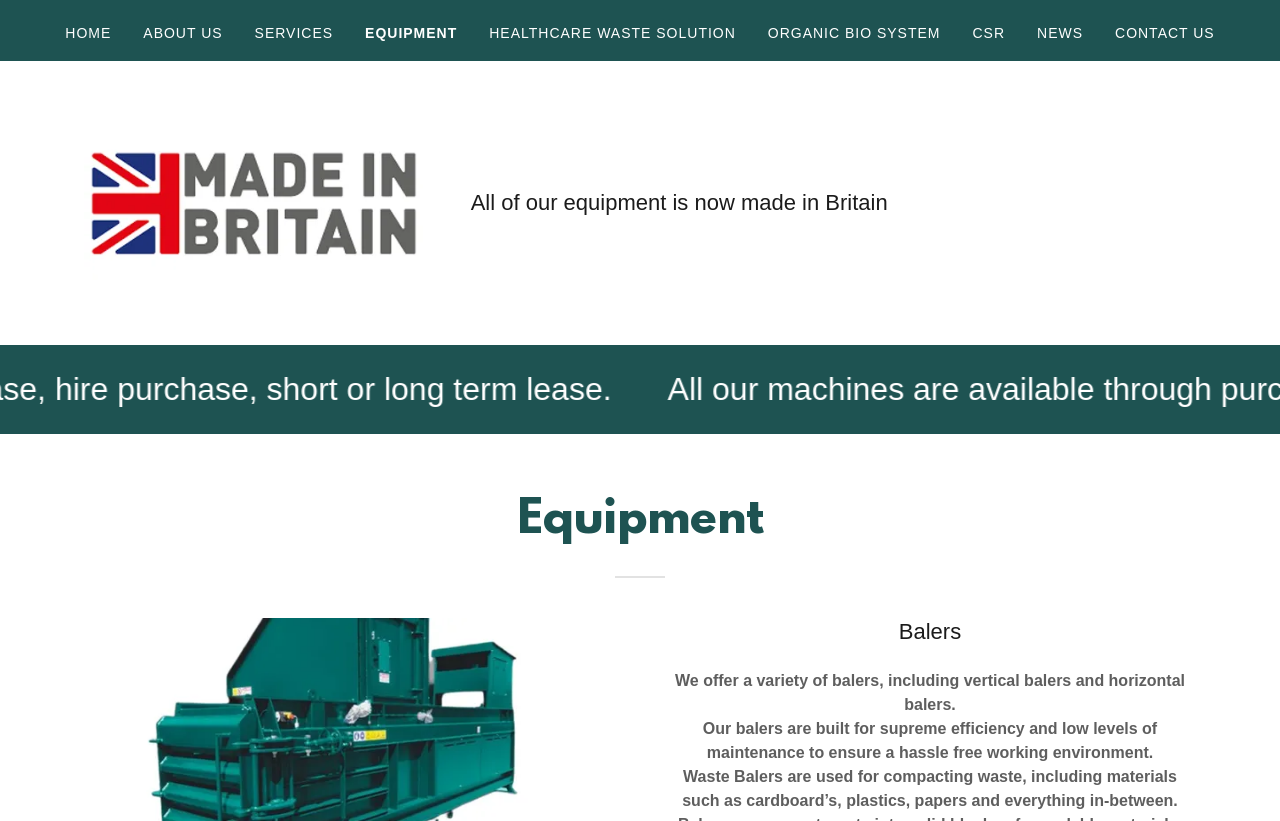Determine the bounding box for the UI element that matches this description: "Healthcare waste Solution".

[0.378, 0.018, 0.58, 0.062]